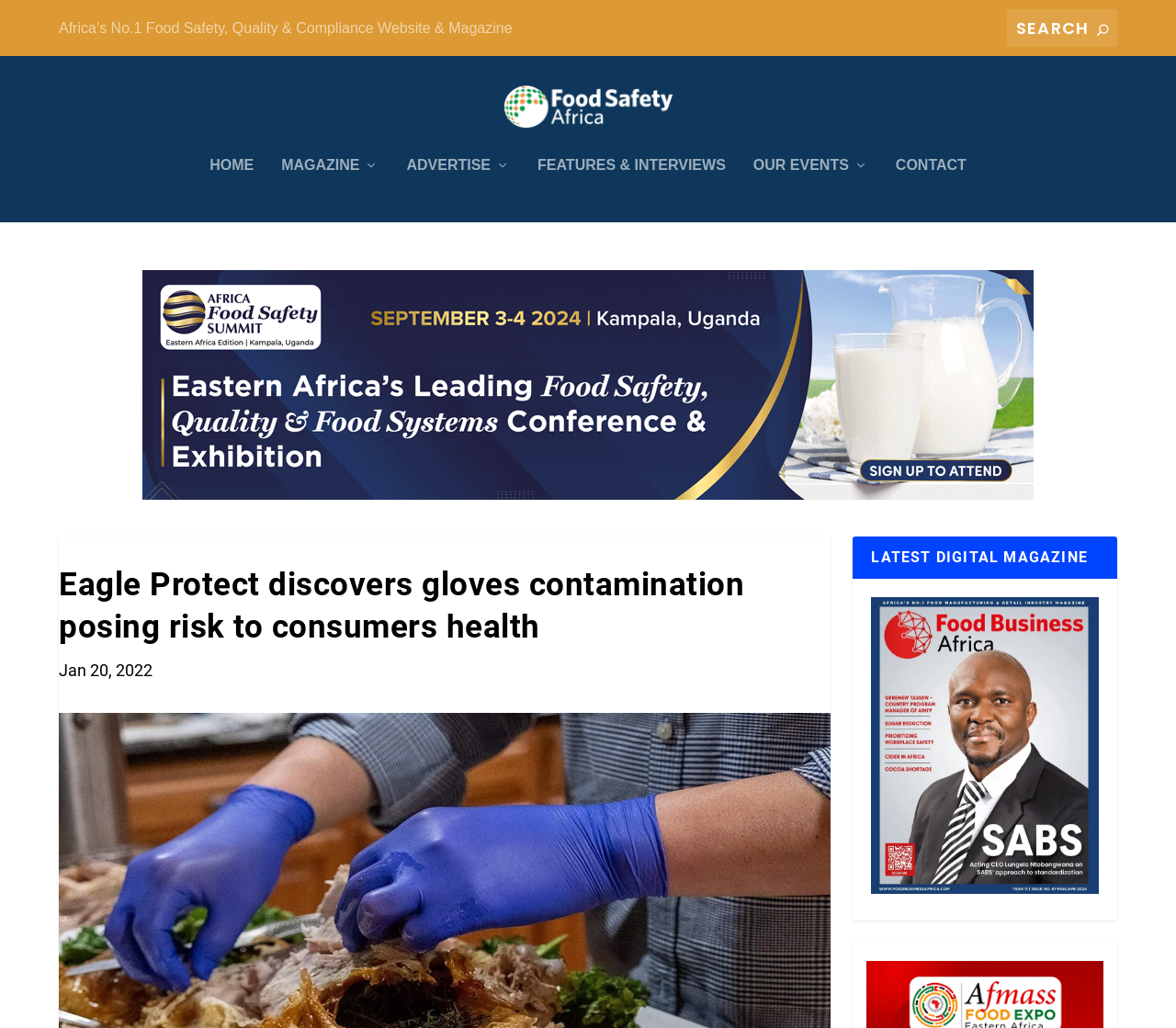Show the bounding box coordinates for the HTML element as described: "parent_node: HOME".

[0.05, 0.069, 0.95, 0.15]